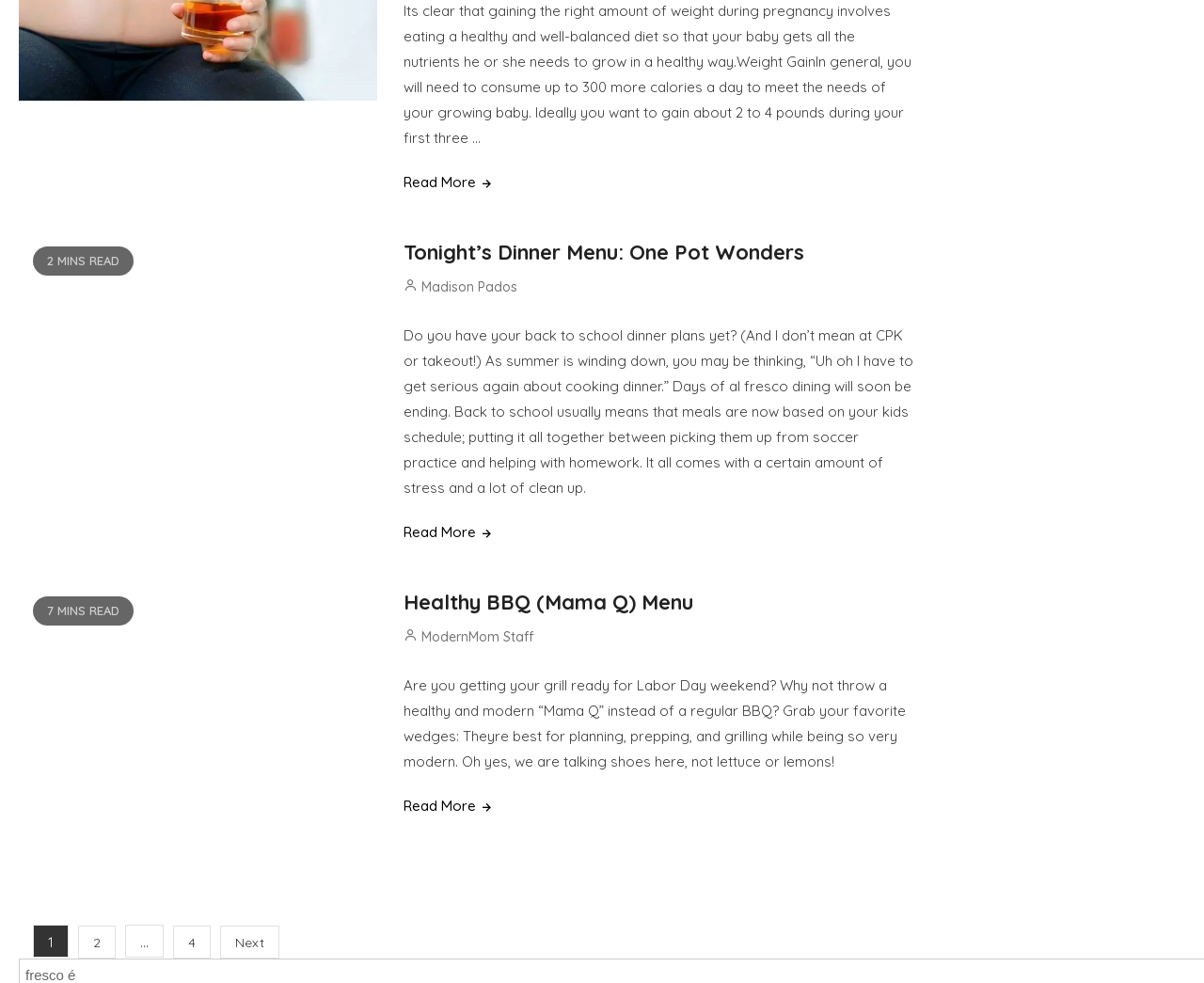Who is the author of the article 'Healthy BBQ (Mama Q) Menu'?
Provide a detailed and extensive answer to the question.

The article 'Healthy BBQ (Mama Q) Menu' has a link 'ModernMom Staff' which suggests that the author of the article is ModernMom Staff.